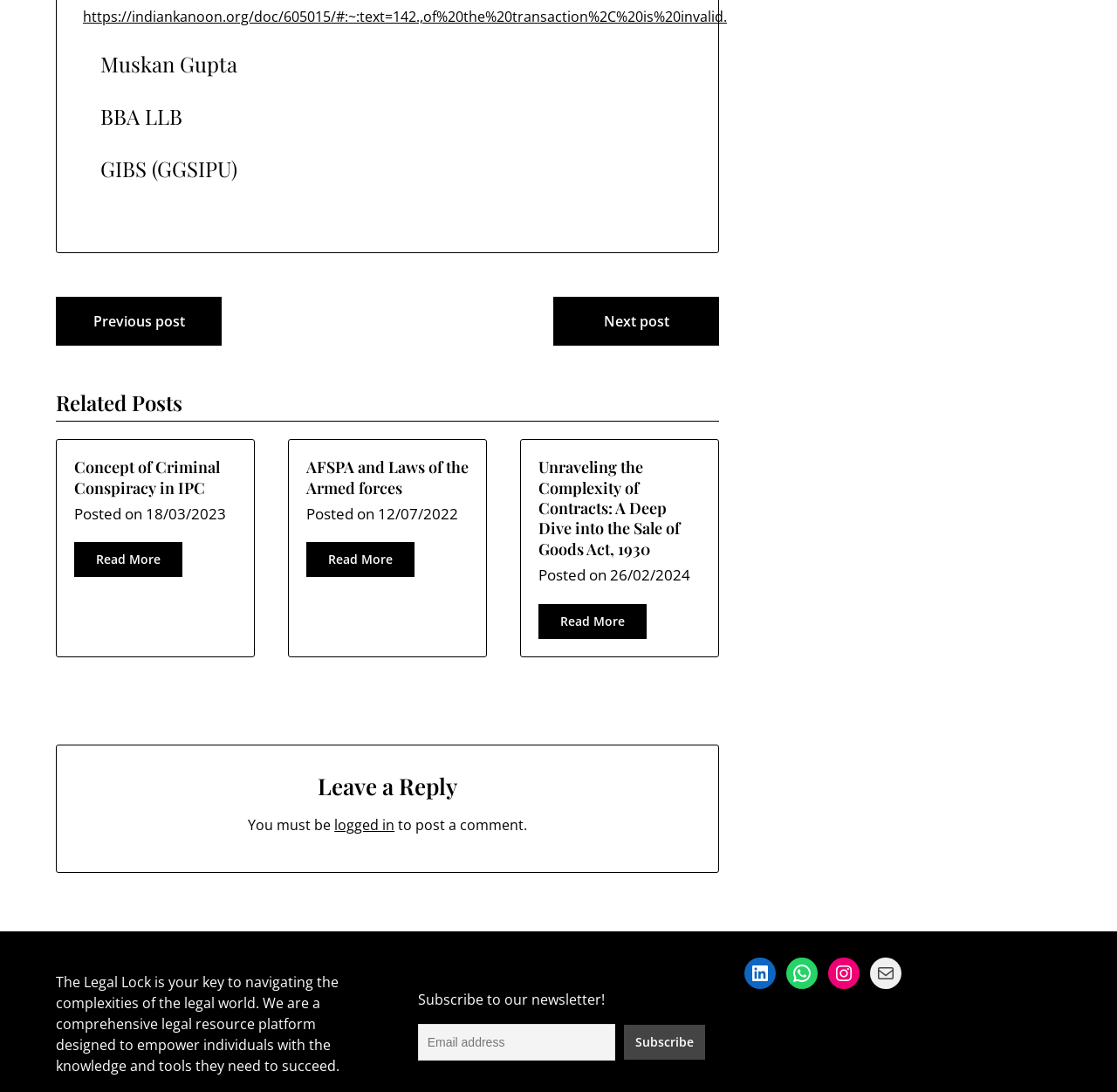Locate the bounding box coordinates of the item that should be clicked to fulfill the instruction: "Read the article 'Concept of Criminal Conspiracy in IPC'".

[0.066, 0.419, 0.212, 0.456]